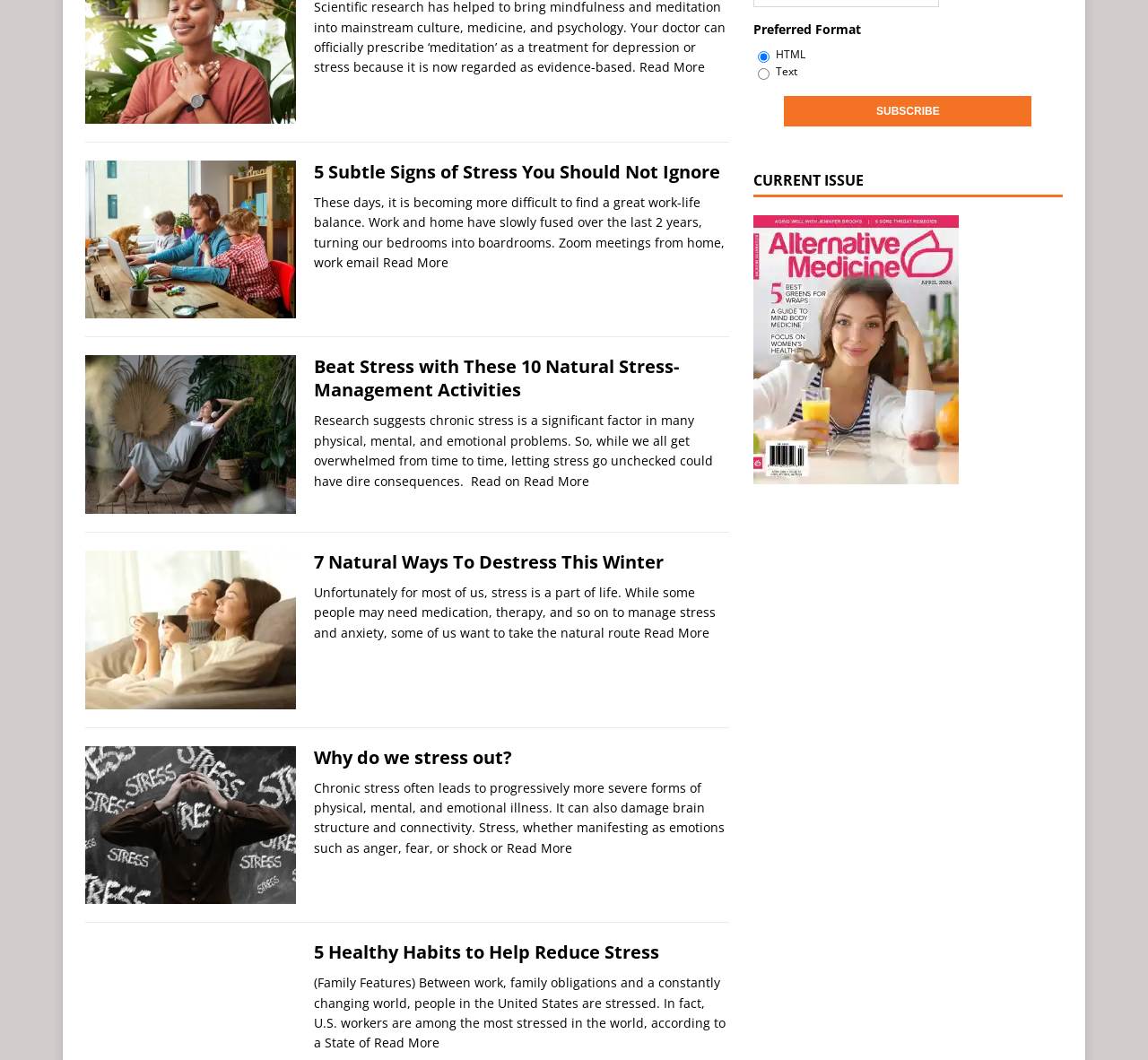Using the provided description Why do we stress out?, find the bounding box coordinates for the UI element. Provide the coordinates in (top-left x, top-left y, bottom-right x, bottom-right y) format, ensuring all values are between 0 and 1.

[0.273, 0.703, 0.446, 0.726]